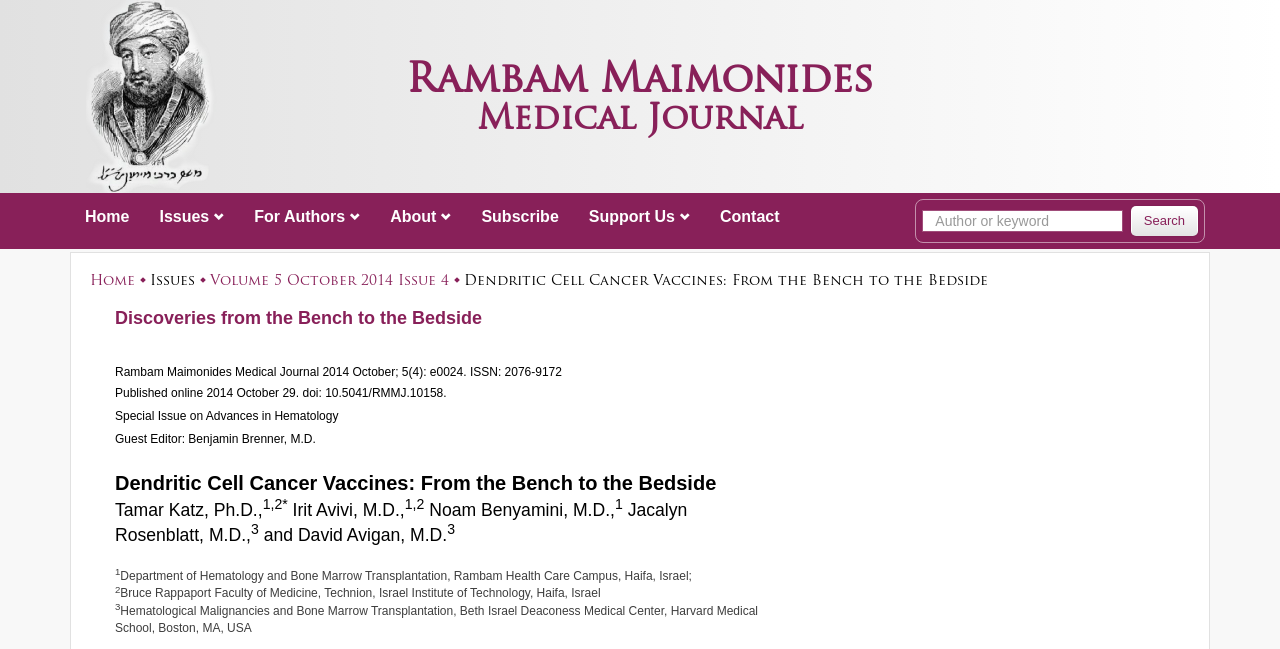Using the element description: "Home", determine the bounding box coordinates. The coordinates should be in the format [left, top, right, bottom], with values between 0 and 1.

[0.055, 0.299, 0.113, 0.37]